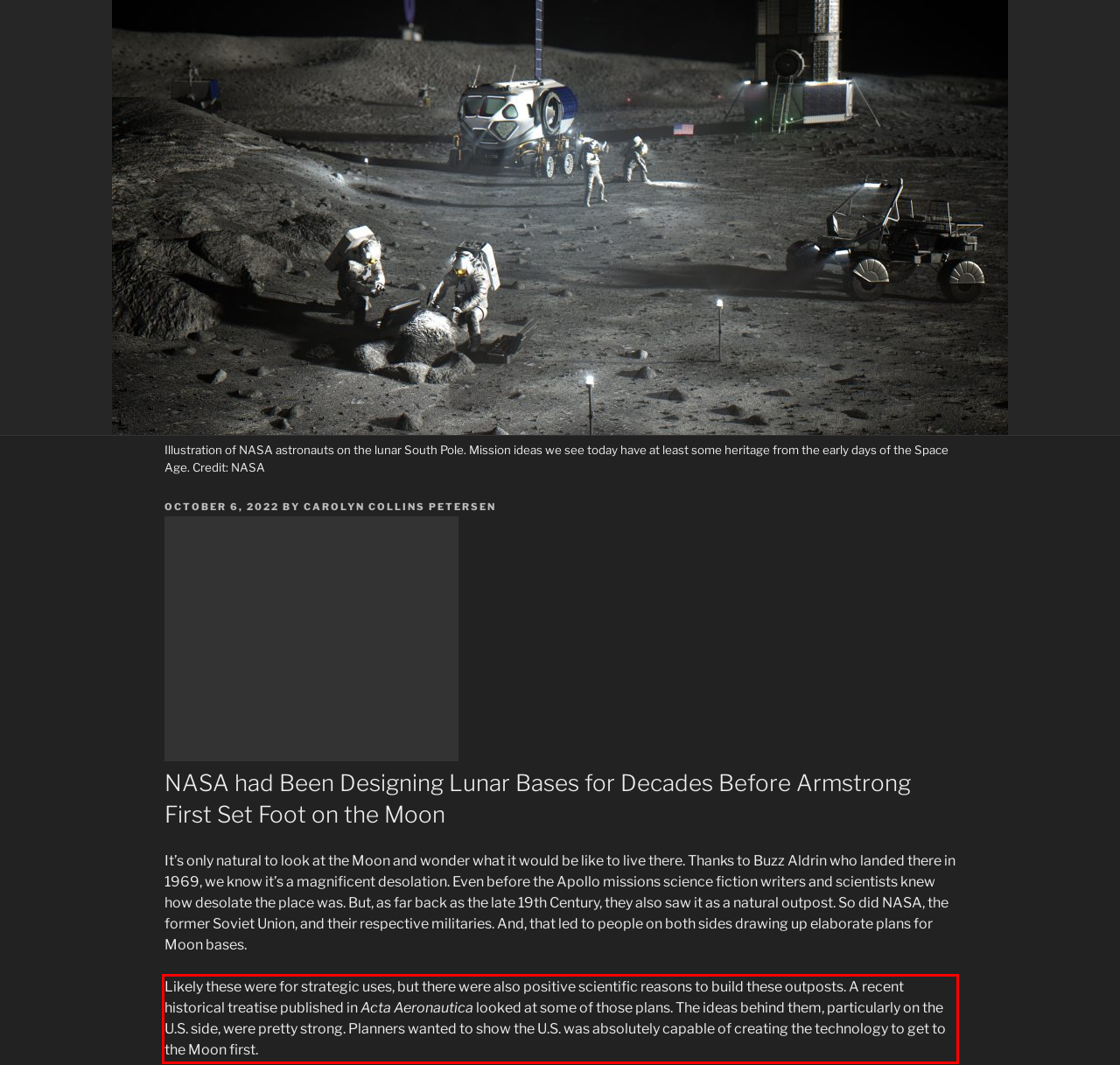Using the provided webpage screenshot, recognize the text content in the area marked by the red bounding box.

Likely these were for strategic uses, but there were also positive scientific reasons to build these outposts. A recent historical treatise published in Acta Aeronautica looked at some of those plans. The ideas behind them, particularly on the U.S. side, were pretty strong. Planners wanted to show the U.S. was absolutely capable of creating the technology to get to the Moon first.